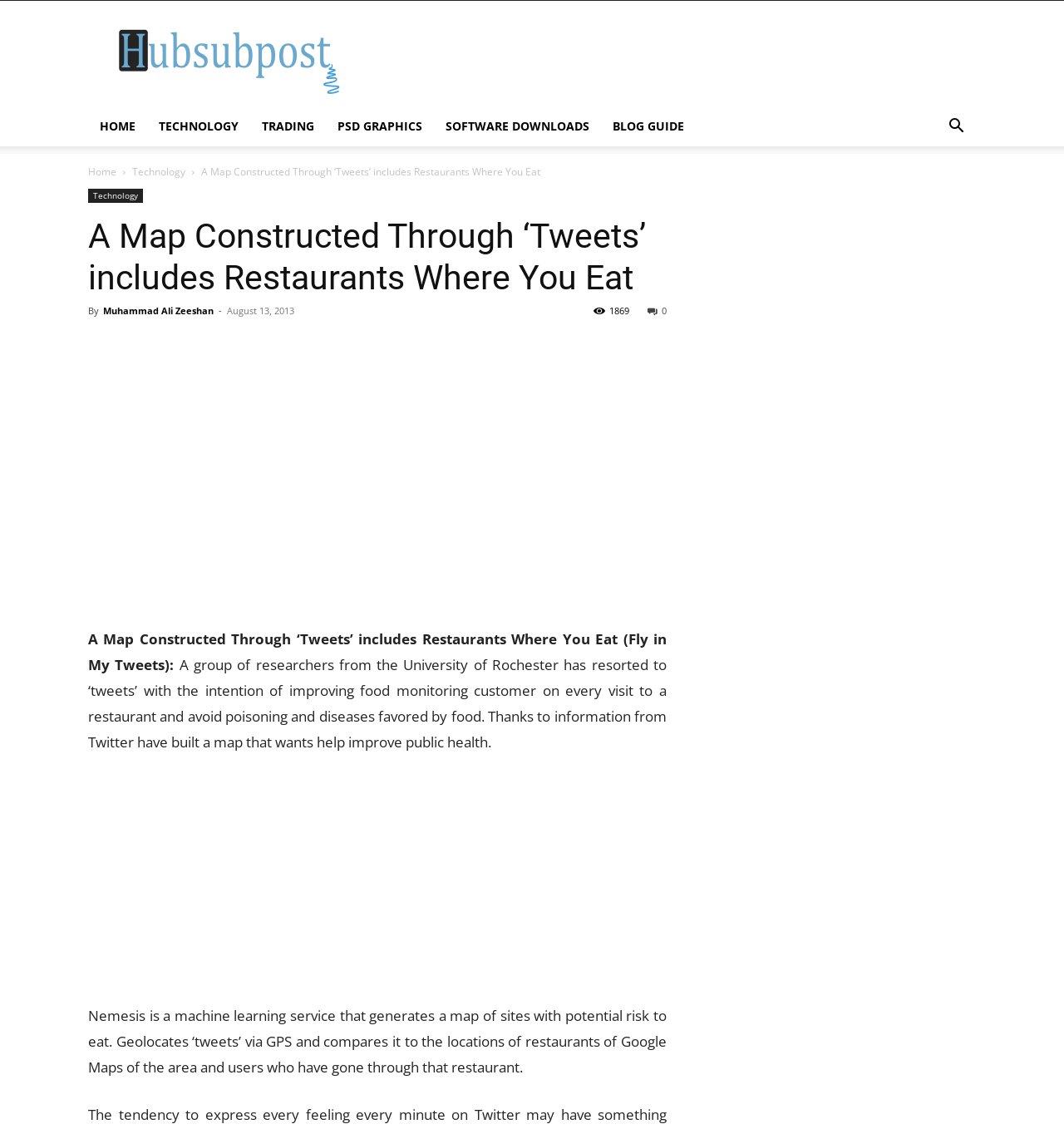Who are the researchers from?
Based on the image, answer the question with a single word or brief phrase.

University of Rochester